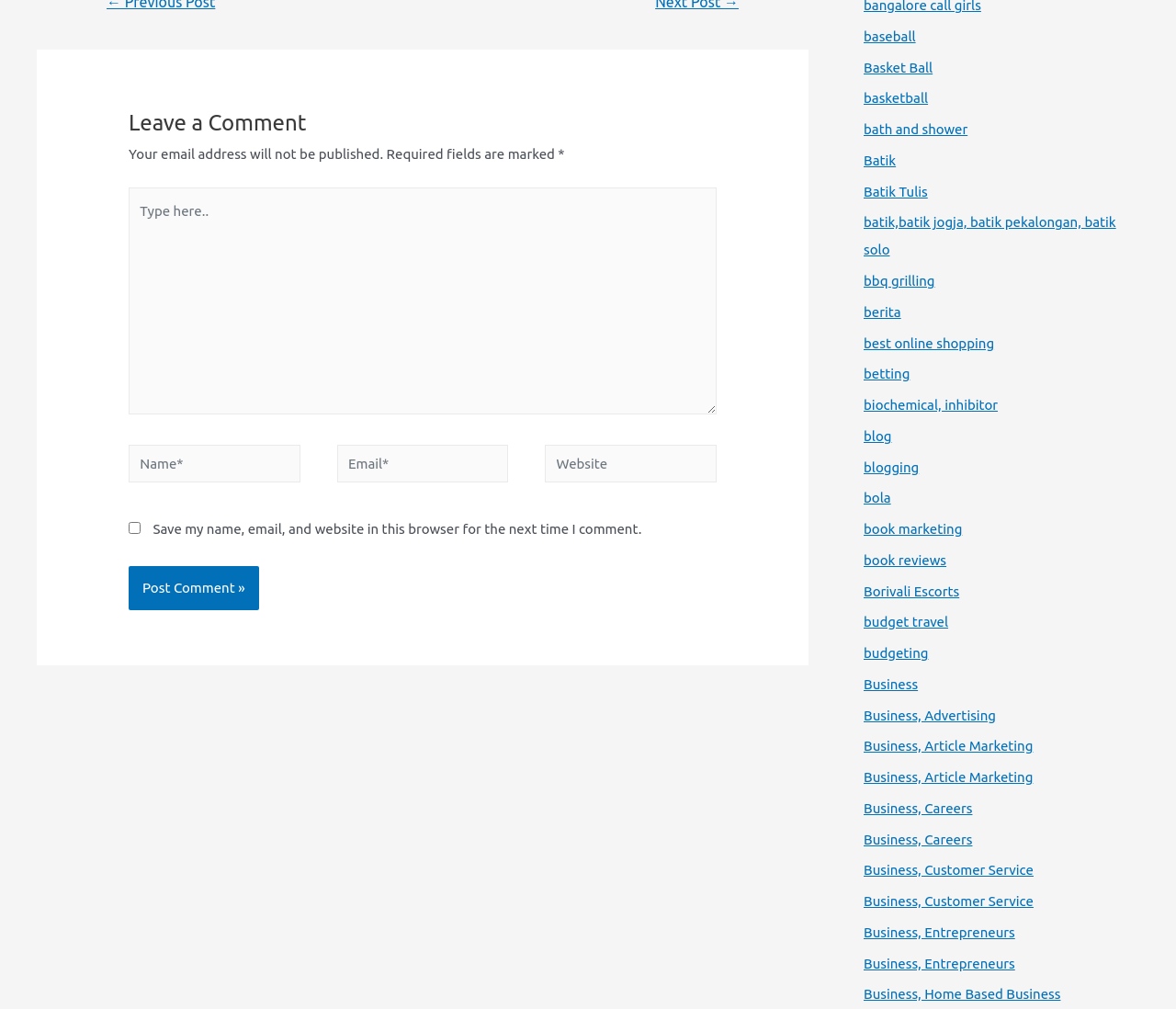Identify the bounding box coordinates of the element that should be clicked to fulfill this task: "Type a comment". The coordinates should be provided as four float numbers between 0 and 1, i.e., [left, top, right, bottom].

[0.109, 0.186, 0.609, 0.411]